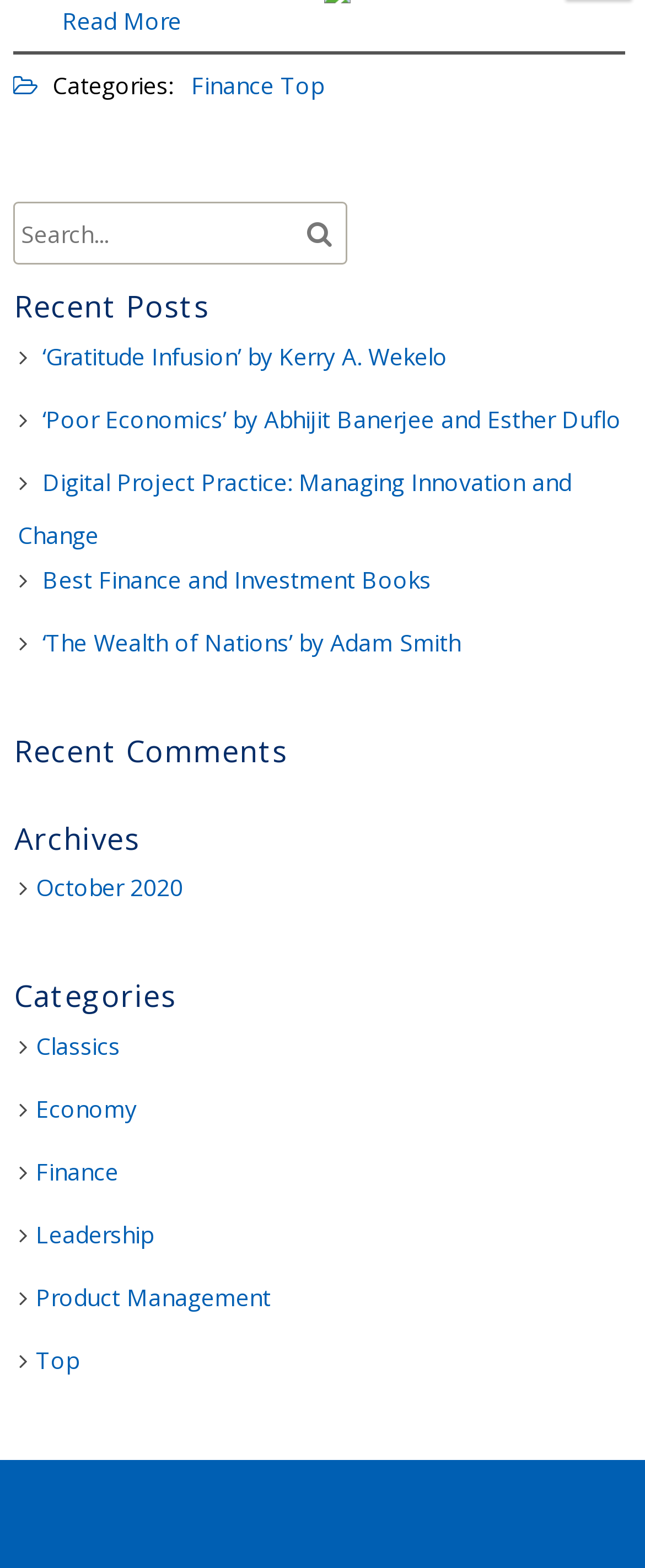Locate the bounding box coordinates of the item that should be clicked to fulfill the instruction: "Search for a topic".

[0.023, 0.134, 0.446, 0.165]